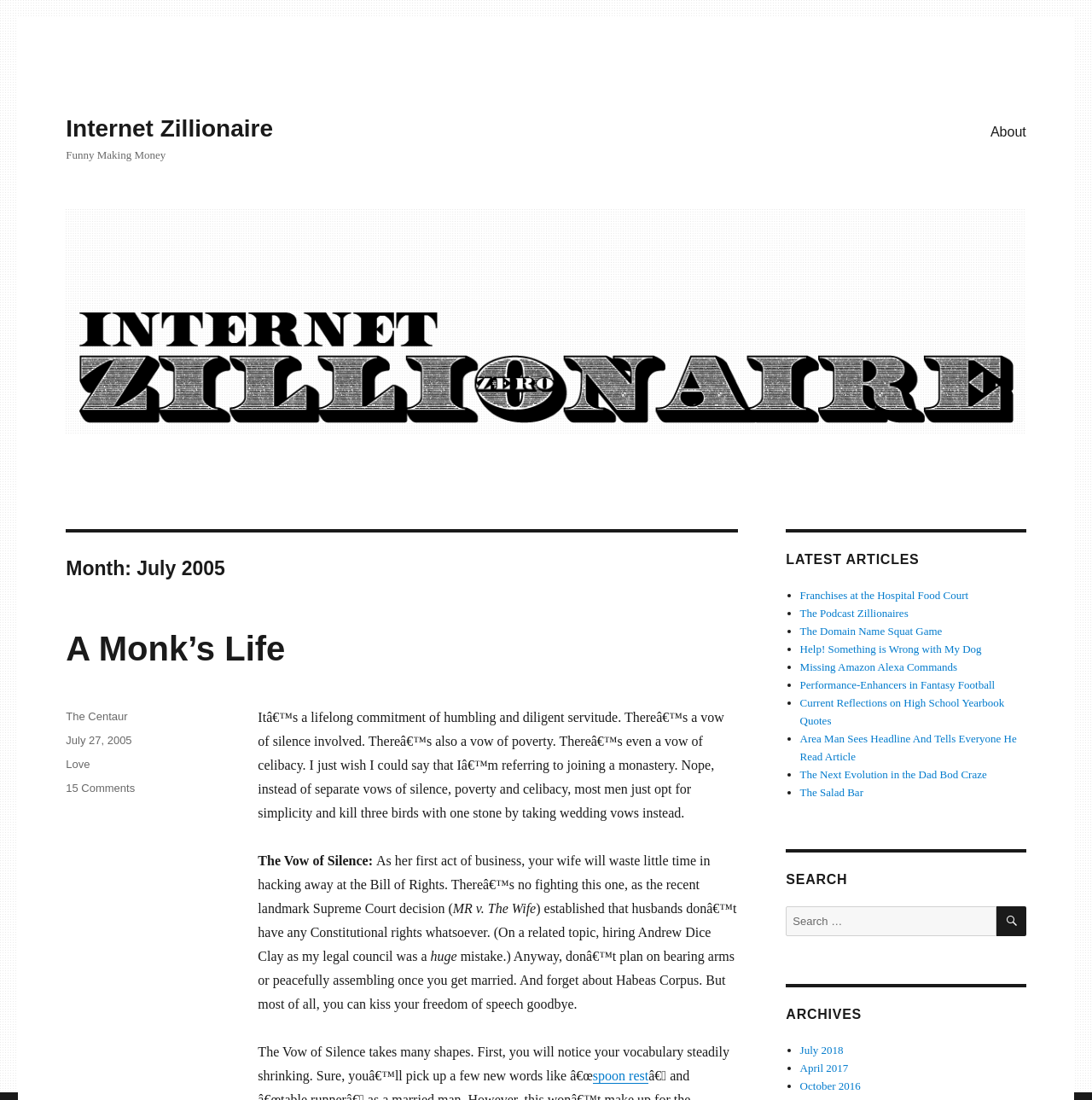Find the bounding box coordinates of the clickable region needed to perform the following instruction: "Search for something". The coordinates should be provided as four float numbers between 0 and 1, i.e., [left, top, right, bottom].

[0.72, 0.824, 0.94, 0.851]